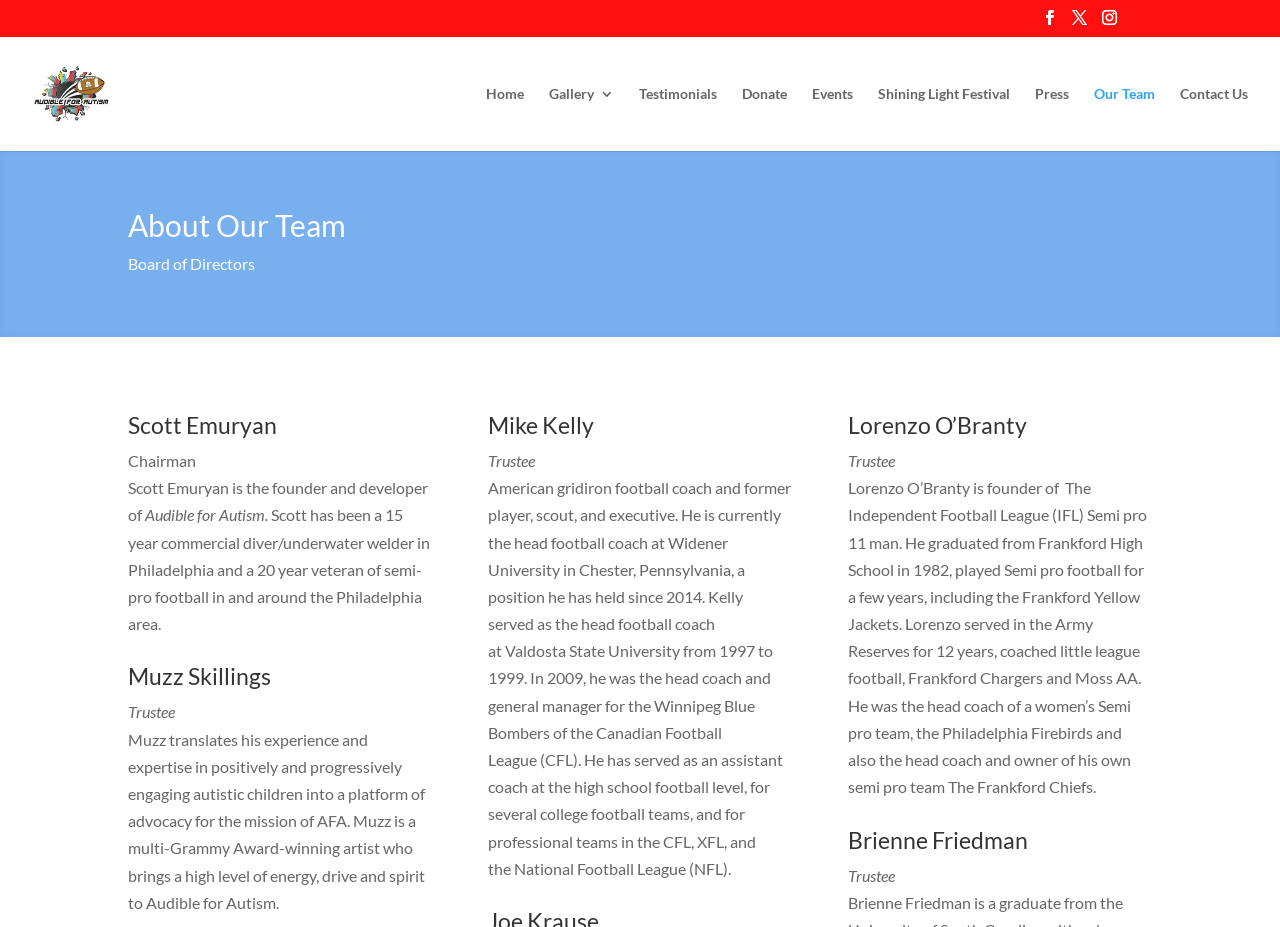Pinpoint the bounding box coordinates of the area that must be clicked to complete this instruction: "Click the 'Donate' link".

[0.58, 0.094, 0.615, 0.163]